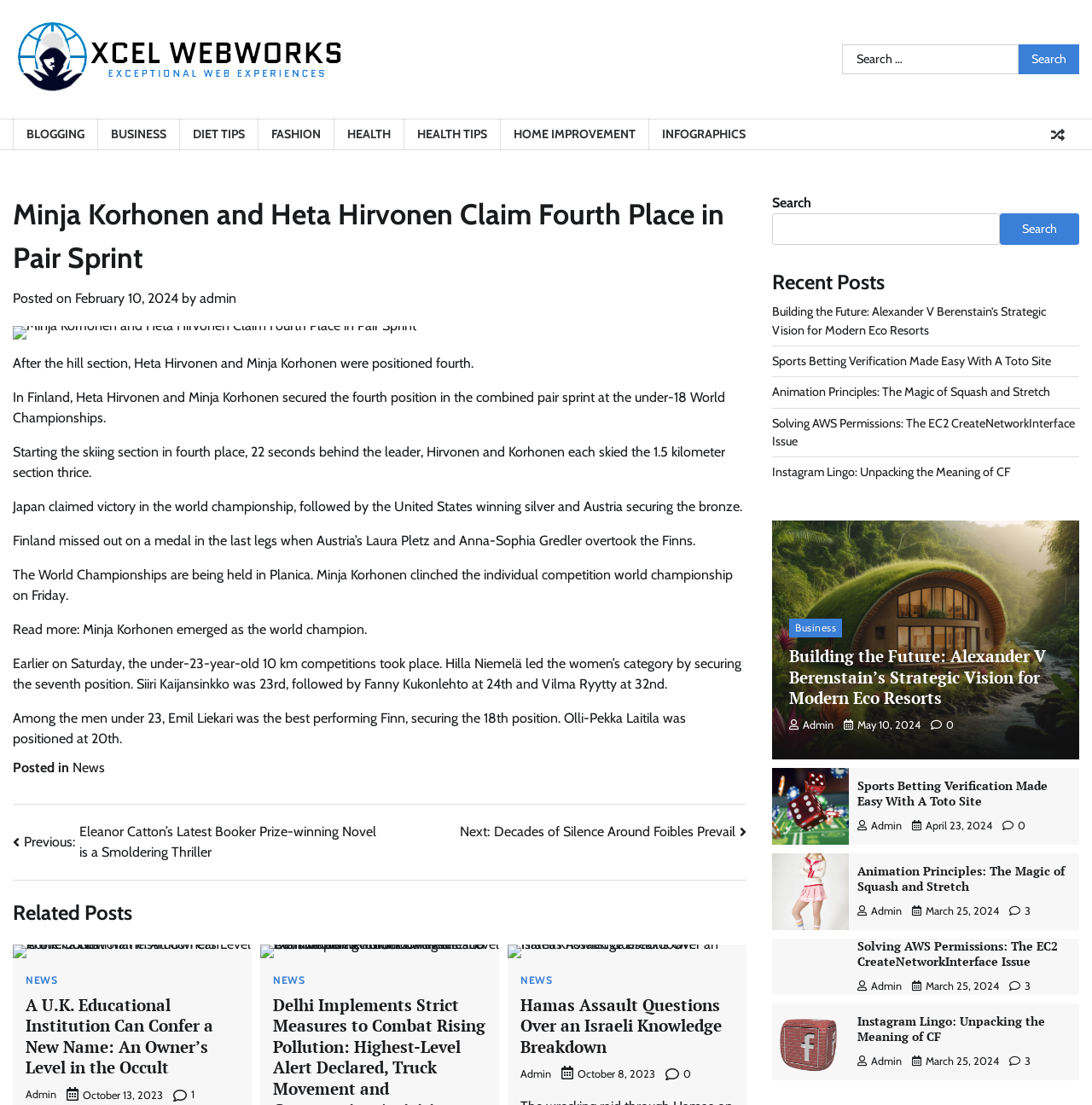Can you give a comprehensive explanation to the question given the content of the image?
How many related posts are there?

I counted the number of related posts by looking at the 'Related Posts' section. There are three related posts, each with a heading, image, and link.